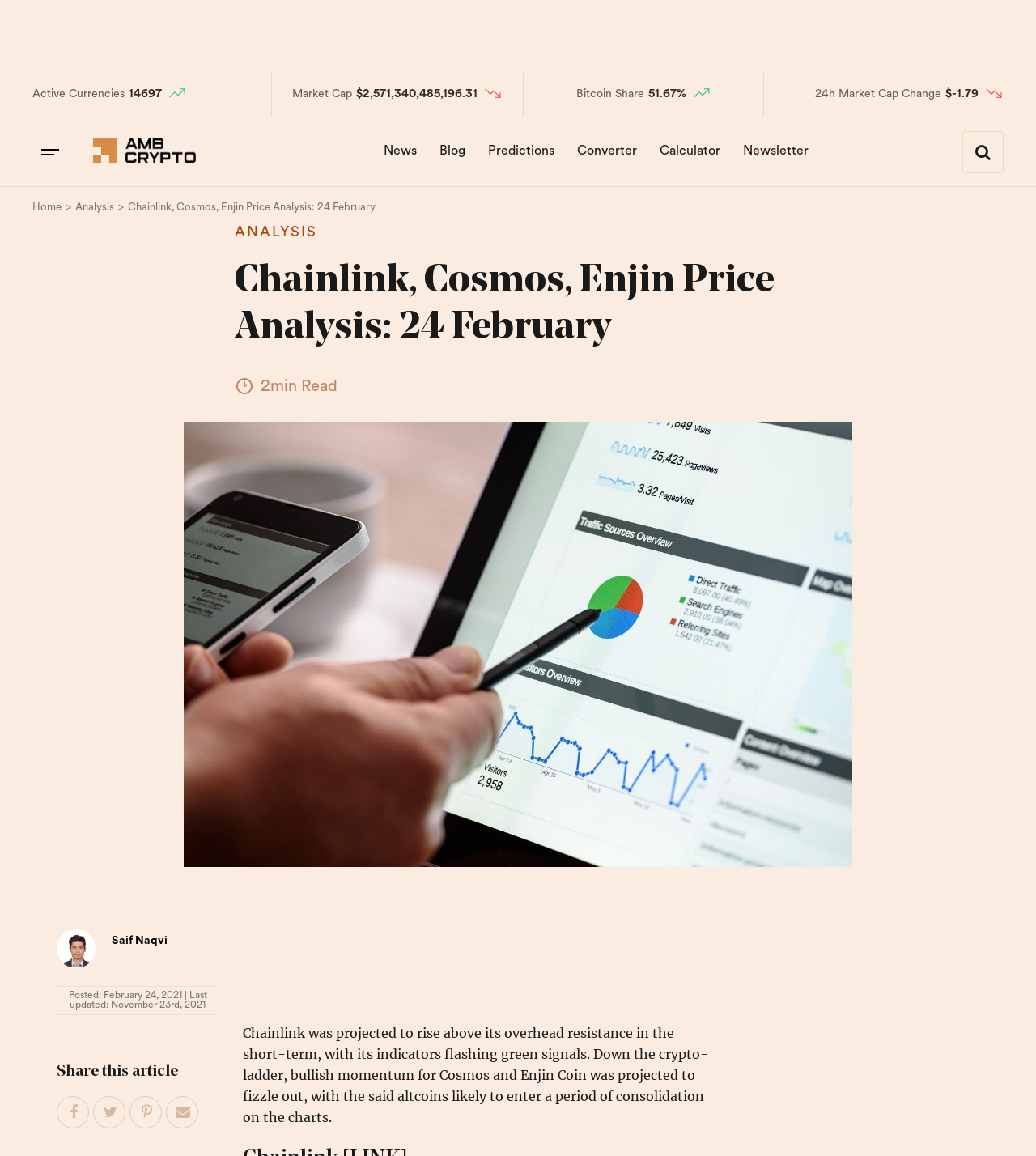Please identify the bounding box coordinates of the element that needs to be clicked to perform the following instruction: "Read the article by Saif Naqvi".

[0.108, 0.809, 0.162, 0.819]